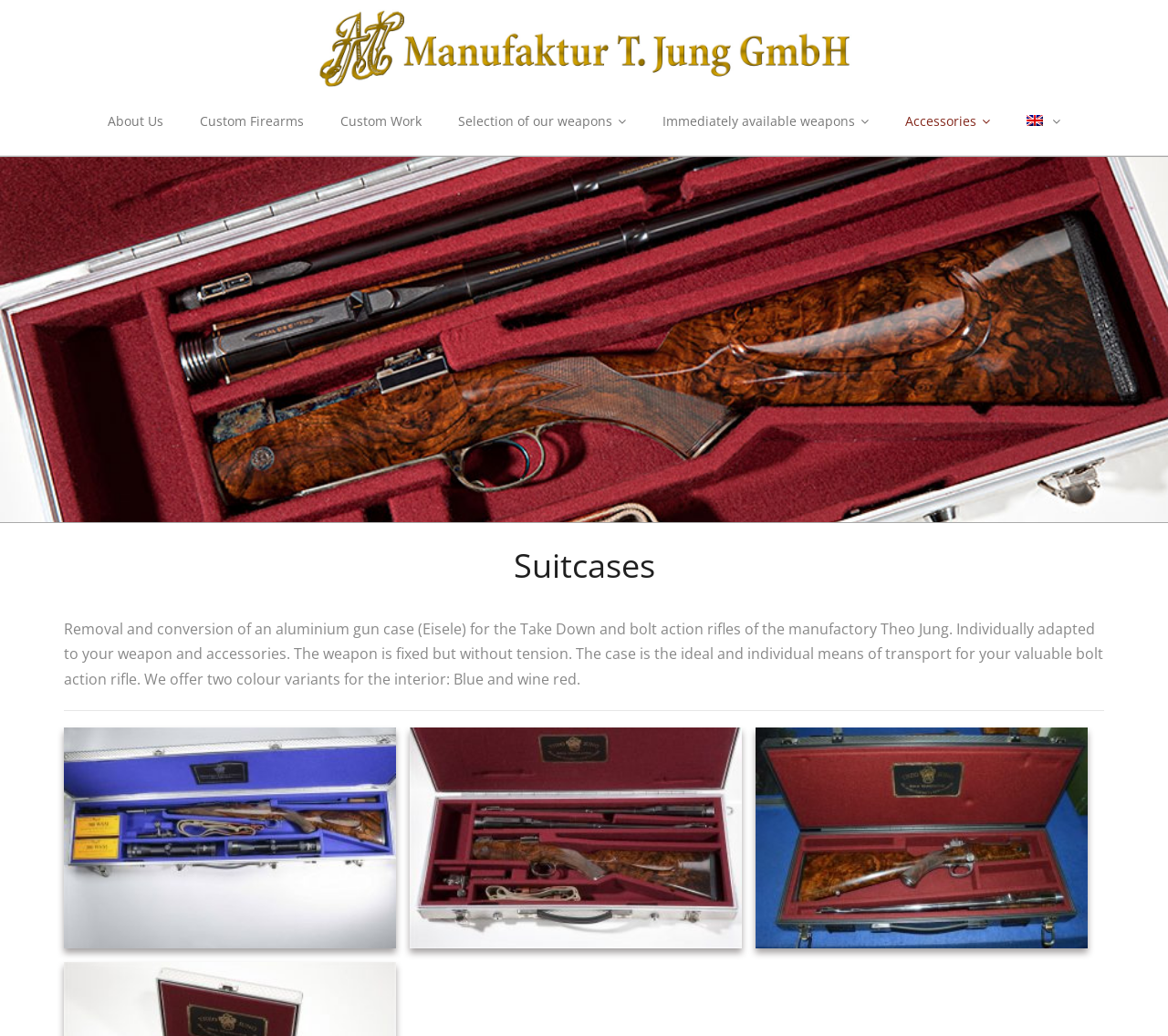Please identify the bounding box coordinates of the element's region that I should click in order to complete the following instruction: "Check the 'Koffer-1' image". The bounding box coordinates consist of four float numbers between 0 and 1, i.e., [left, top, right, bottom].

[0.055, 0.702, 0.339, 0.915]